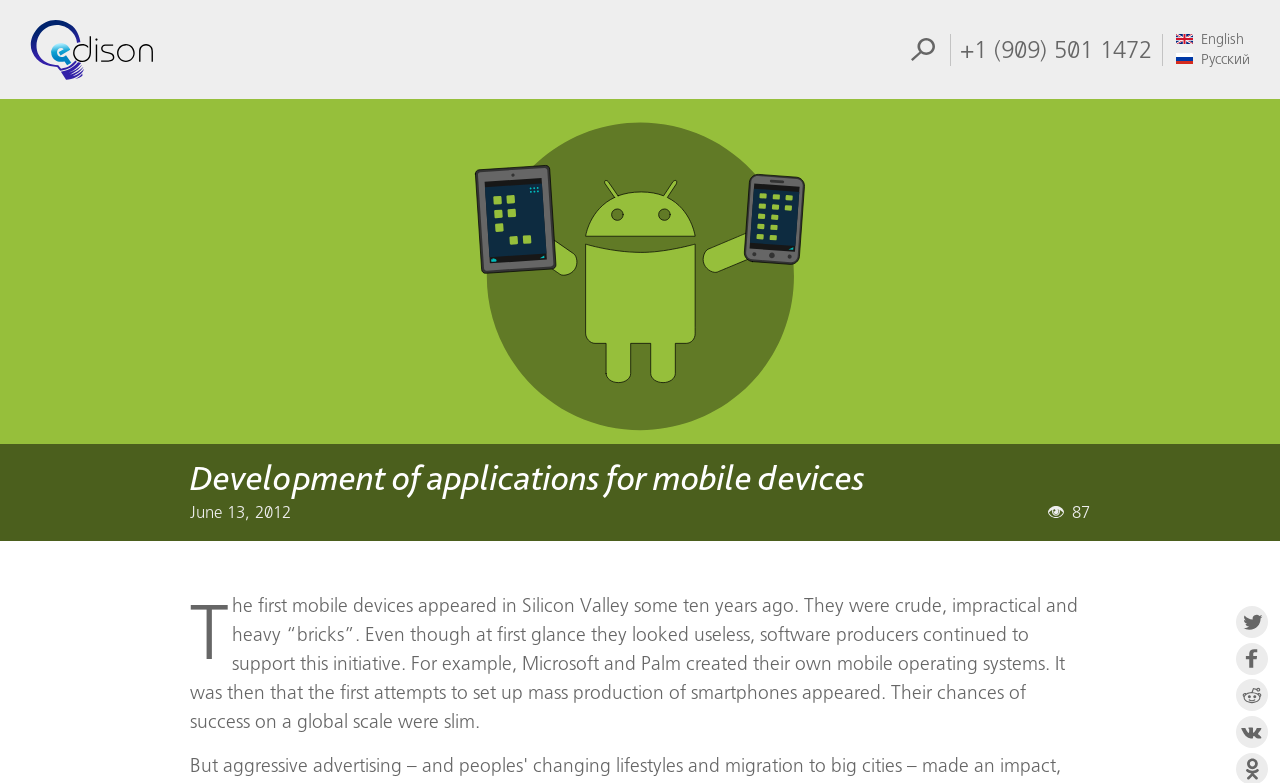What is the language of the webpage?
Using the information from the image, give a concise answer in one word or a short phrase.

English